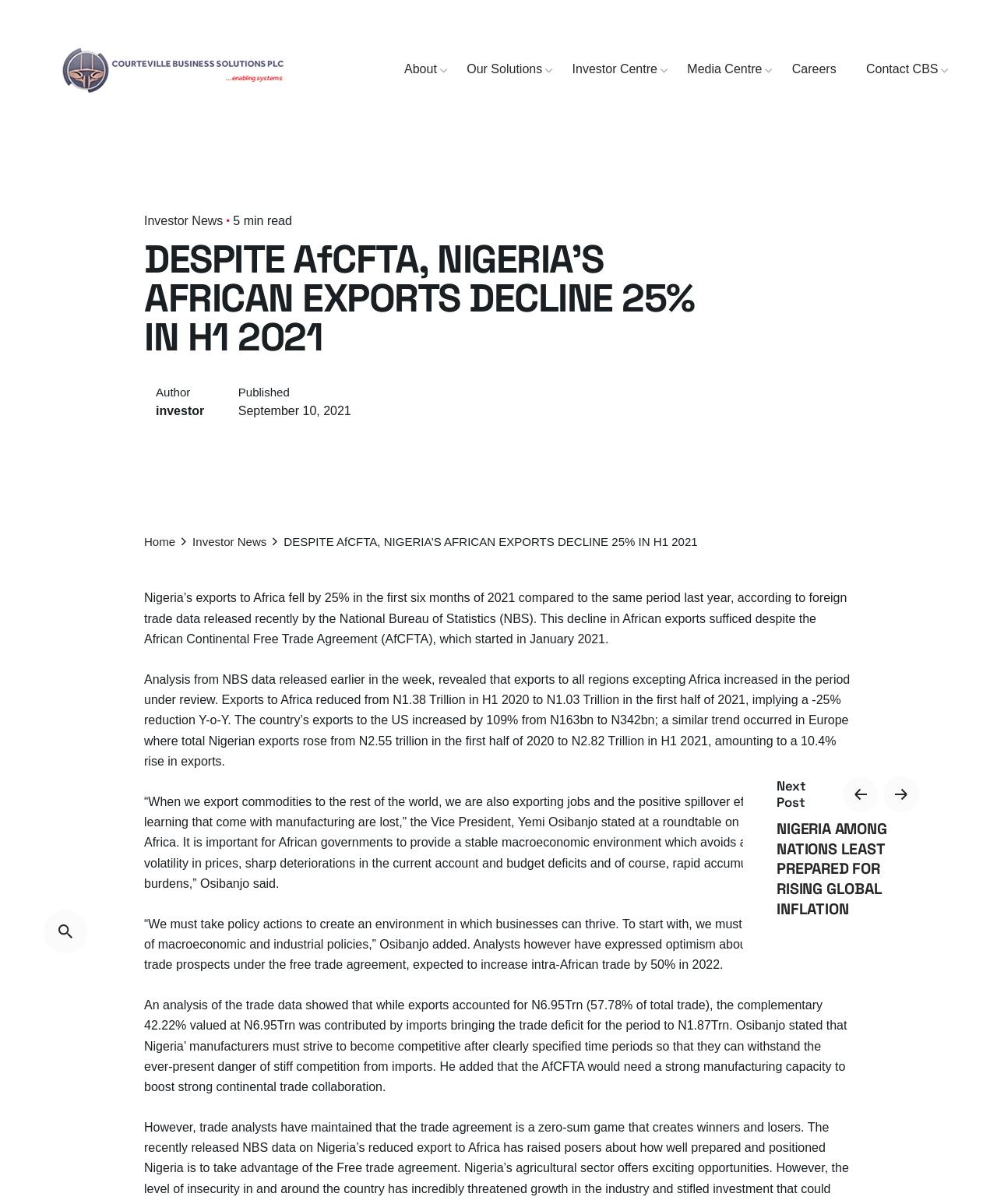Identify the bounding box for the UI element described as: "Media Centre". The coordinates should be four float numbers between 0 and 1, i.e., [left, top, right, bottom].

[0.674, 0.051, 0.779, 0.065]